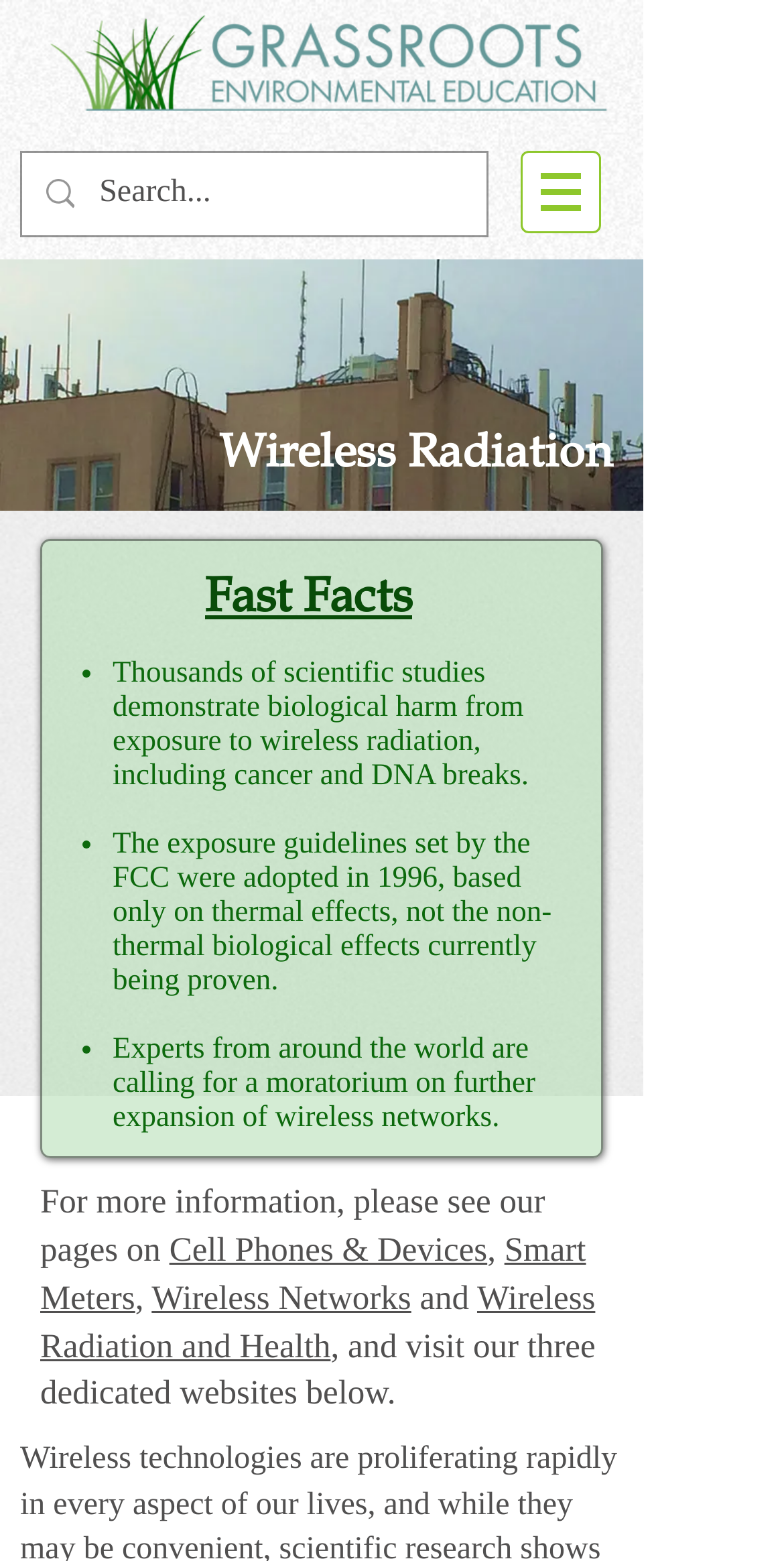Identify the bounding box of the HTML element described as: "Cell Phones & Devices".

[0.216, 0.788, 0.622, 0.813]